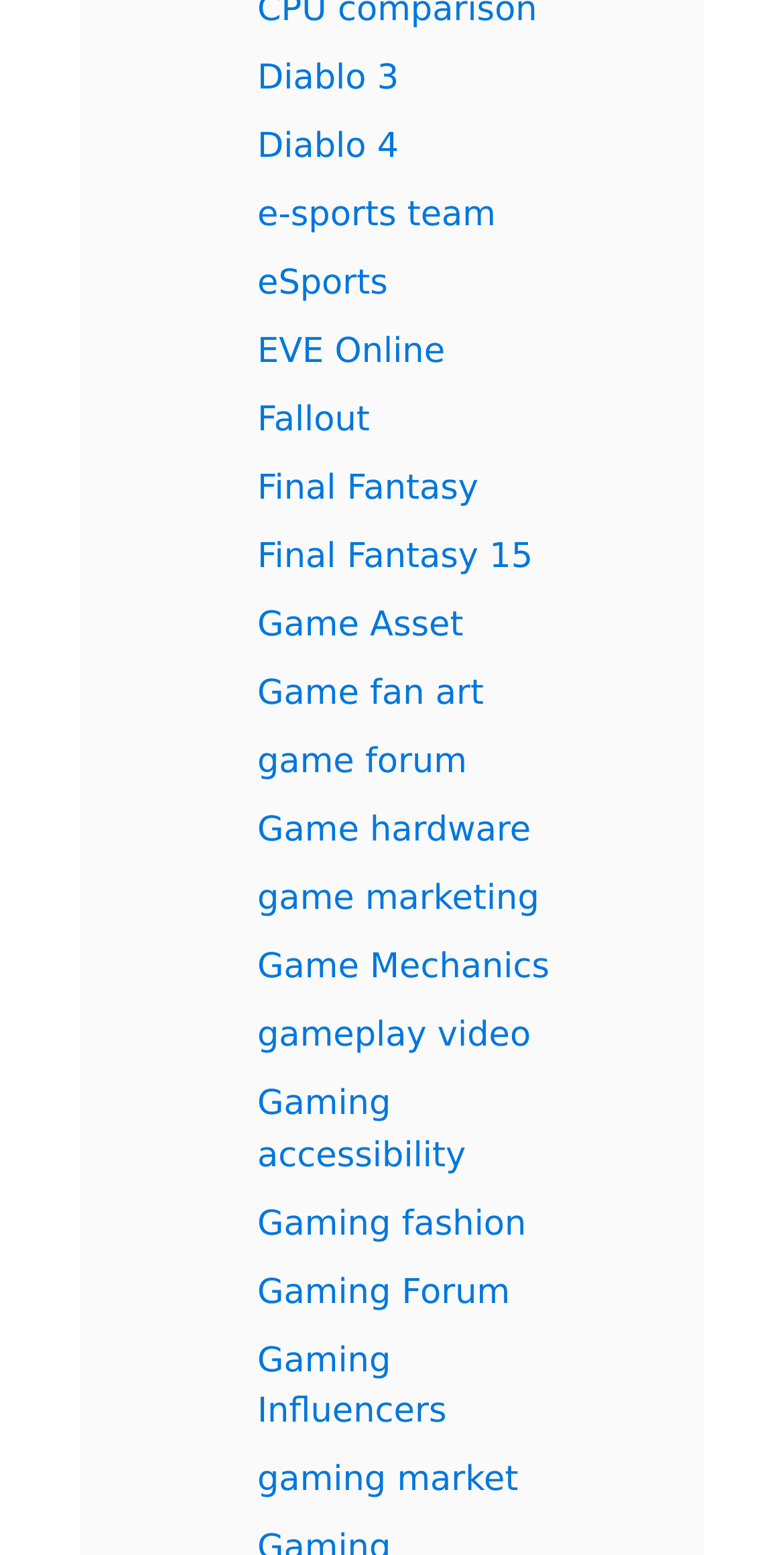Show the bounding box coordinates for the element that needs to be clicked to execute the following instruction: "Explore eSports". Provide the coordinates in the form of four float numbers between 0 and 1, i.e., [left, top, right, bottom].

[0.328, 0.17, 0.495, 0.196]